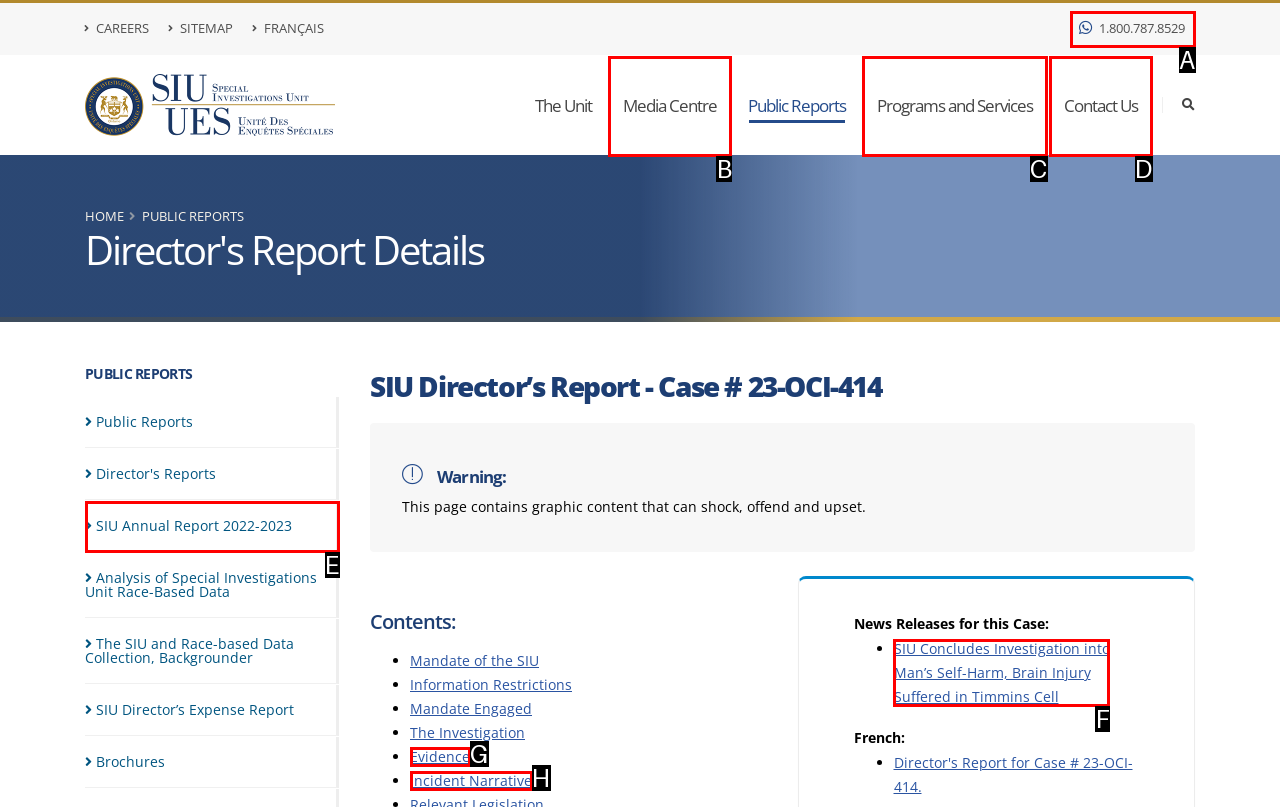From the given choices, determine which HTML element matches the description: Programs and Services. Reply with the appropriate letter.

C